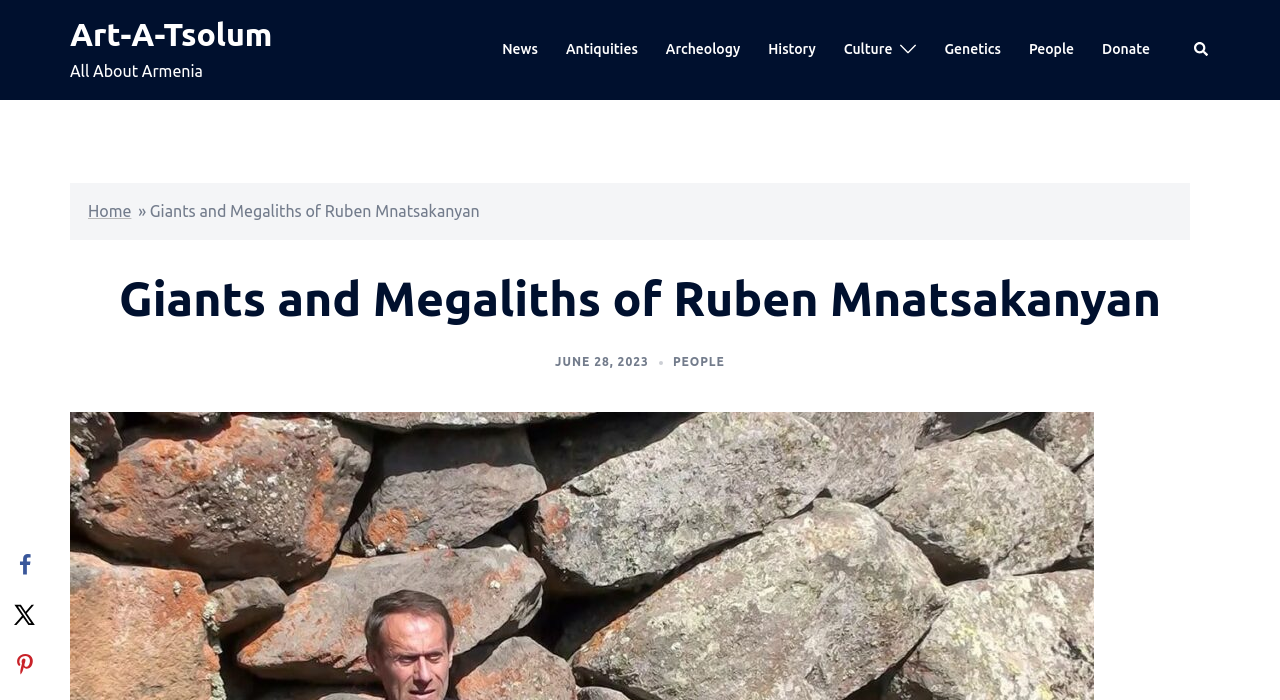Respond to the question below with a single word or phrase:
What is the name of the researcher mentioned on the webpage?

Ruben Mnatsakanyan